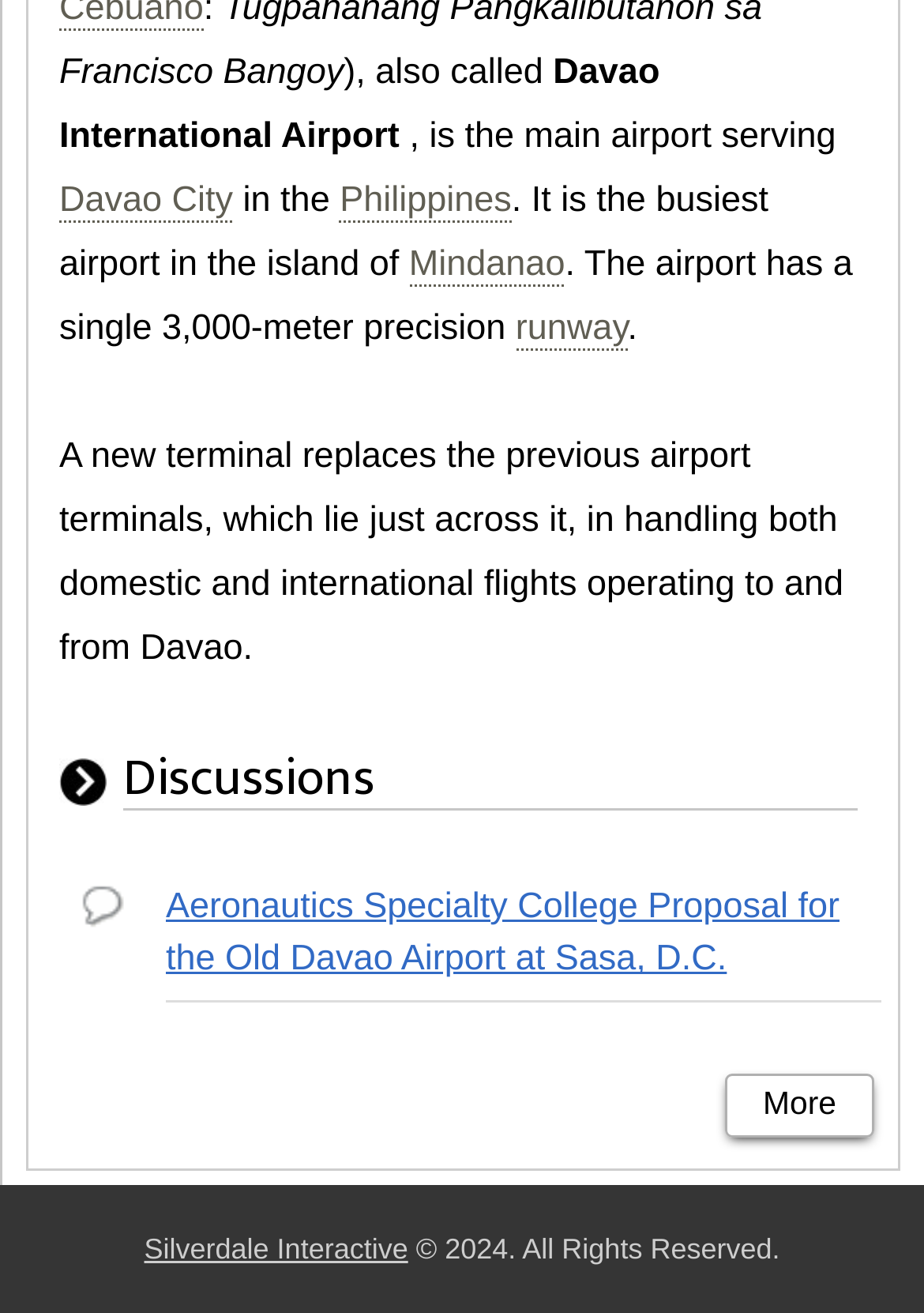What is the copyright year of the website?
Provide a detailed and well-explained answer to the question.

The copyright year of the website can be found in the StaticText element with the text '© 2024. All Rights Reserved.' at coordinates [0.442, 0.938, 0.844, 0.964].